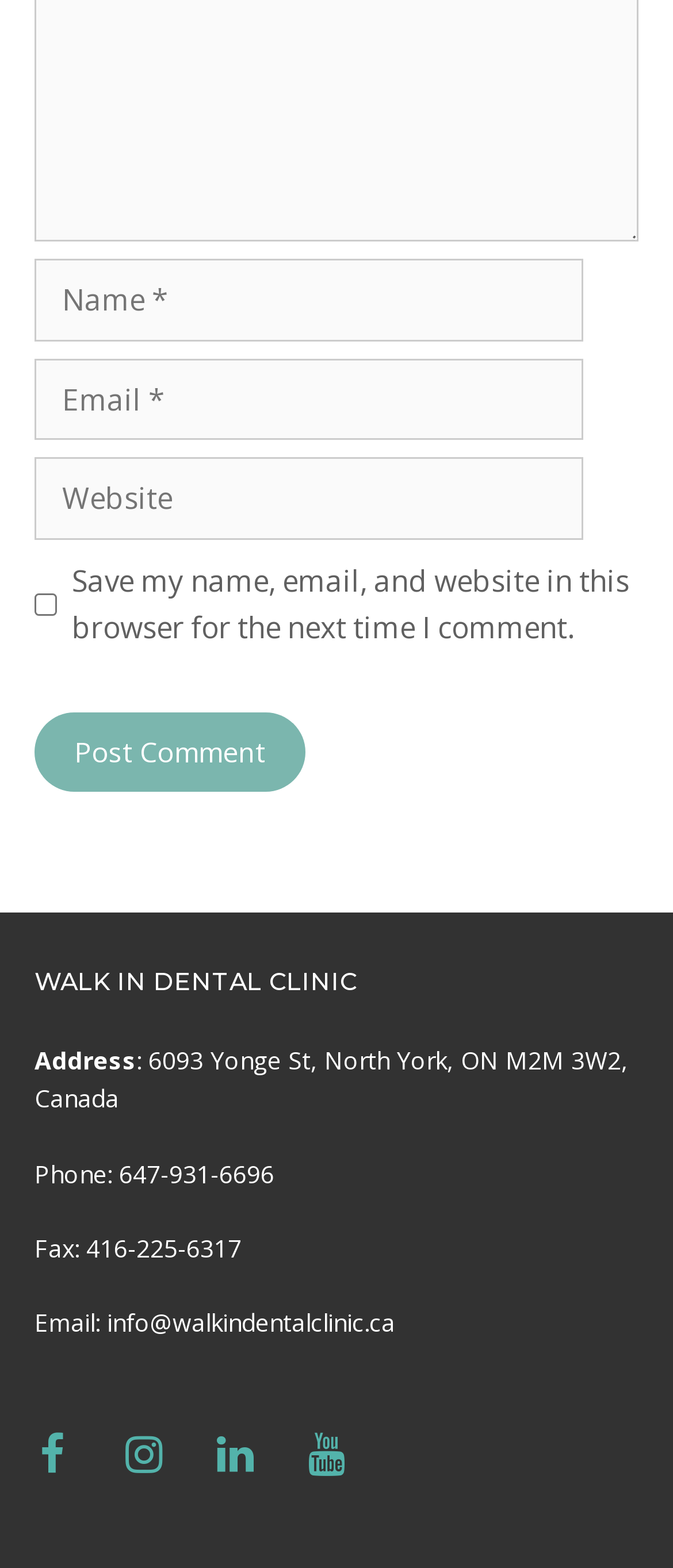From the webpage screenshot, predict the bounding box coordinates (top-left x, top-left y, bottom-right x, bottom-right y) for the UI element described here: parent_node: Comment name="url" placeholder="Website"

[0.051, 0.292, 0.867, 0.344]